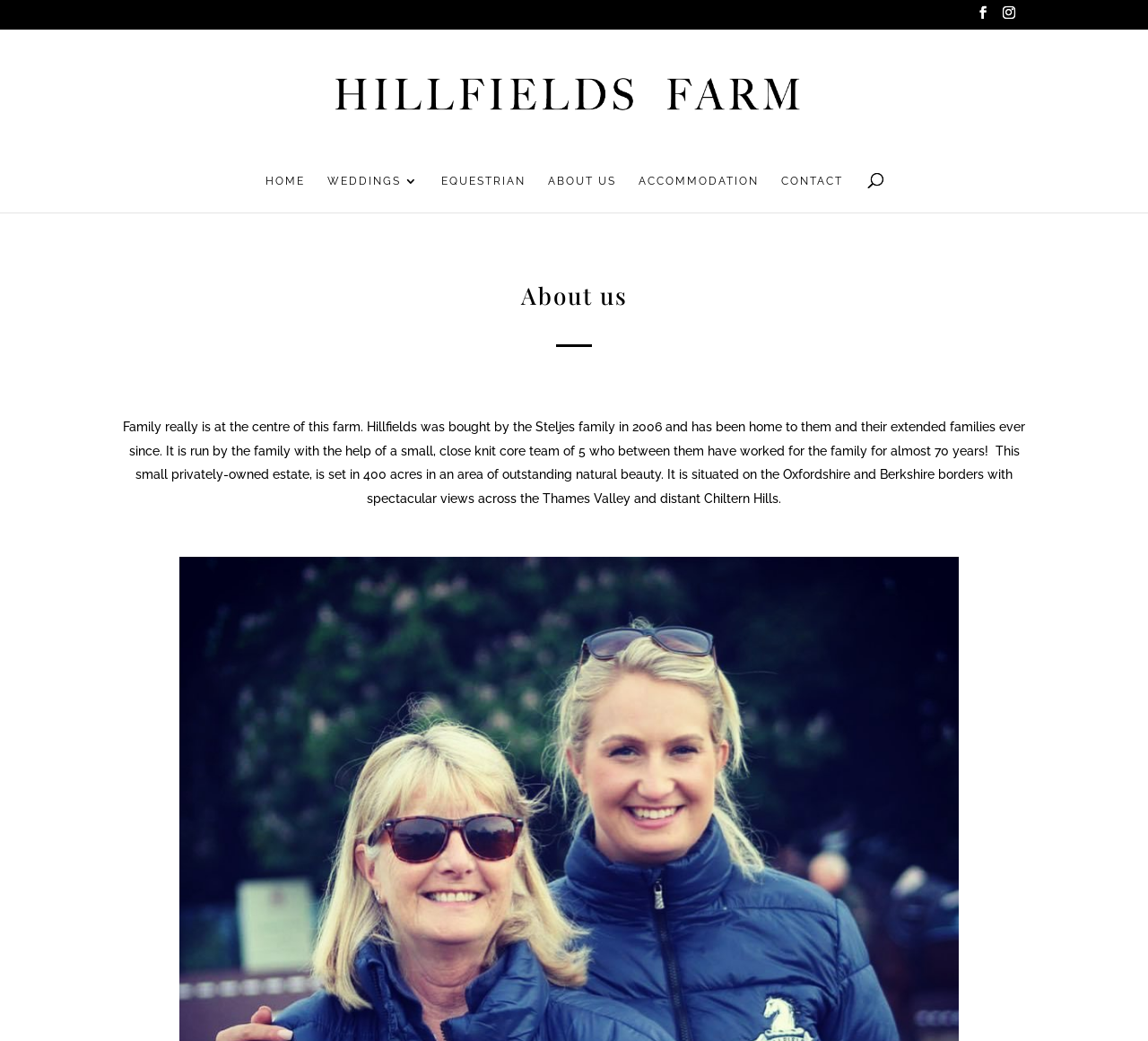What is the name of the farm? Observe the screenshot and provide a one-word or short phrase answer.

Hillfields Farm